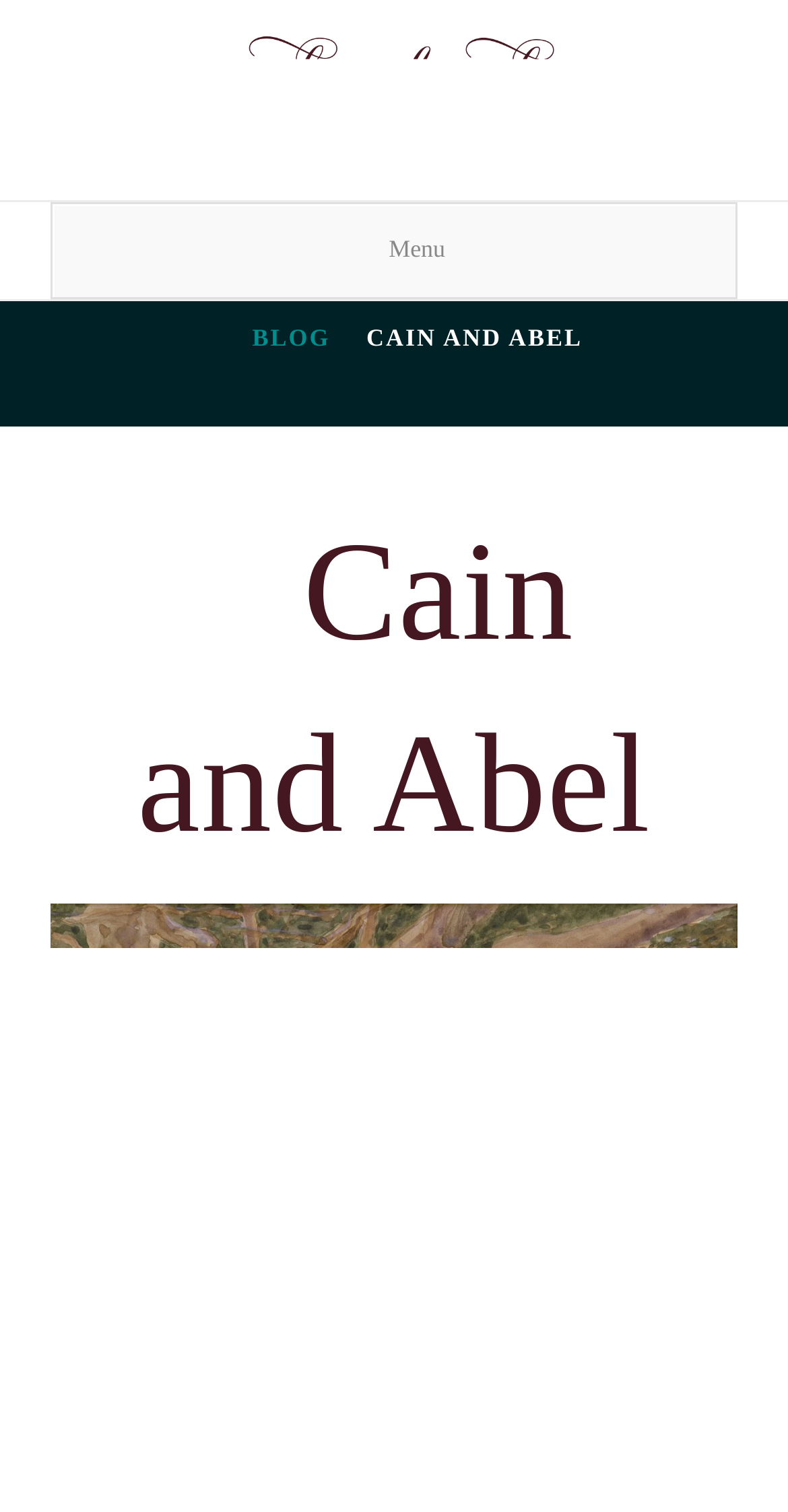How many navigation links are in the breadcrumb?
Please provide a comprehensive and detailed answer to the question.

By examining the breadcrumb navigation section, I can see three links: 'HOME', 'BLOG', and 'CAIN AND ABEL'. Therefore, there are three navigation links in the breadcrumb.